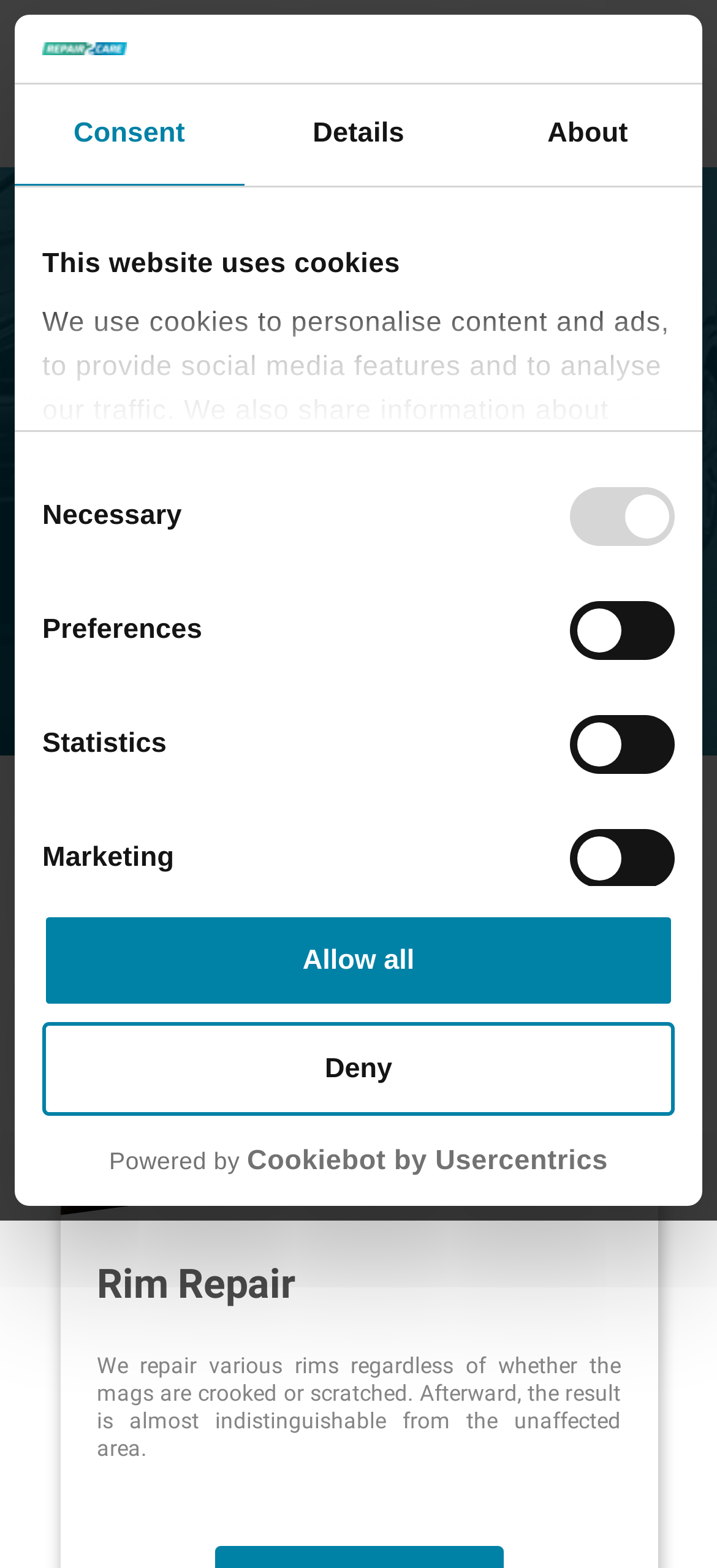Provide the bounding box coordinates of the HTML element this sentence describes: "Powered by Cookiebot by Usercentrics".

[0.059, 0.729, 0.941, 0.751]